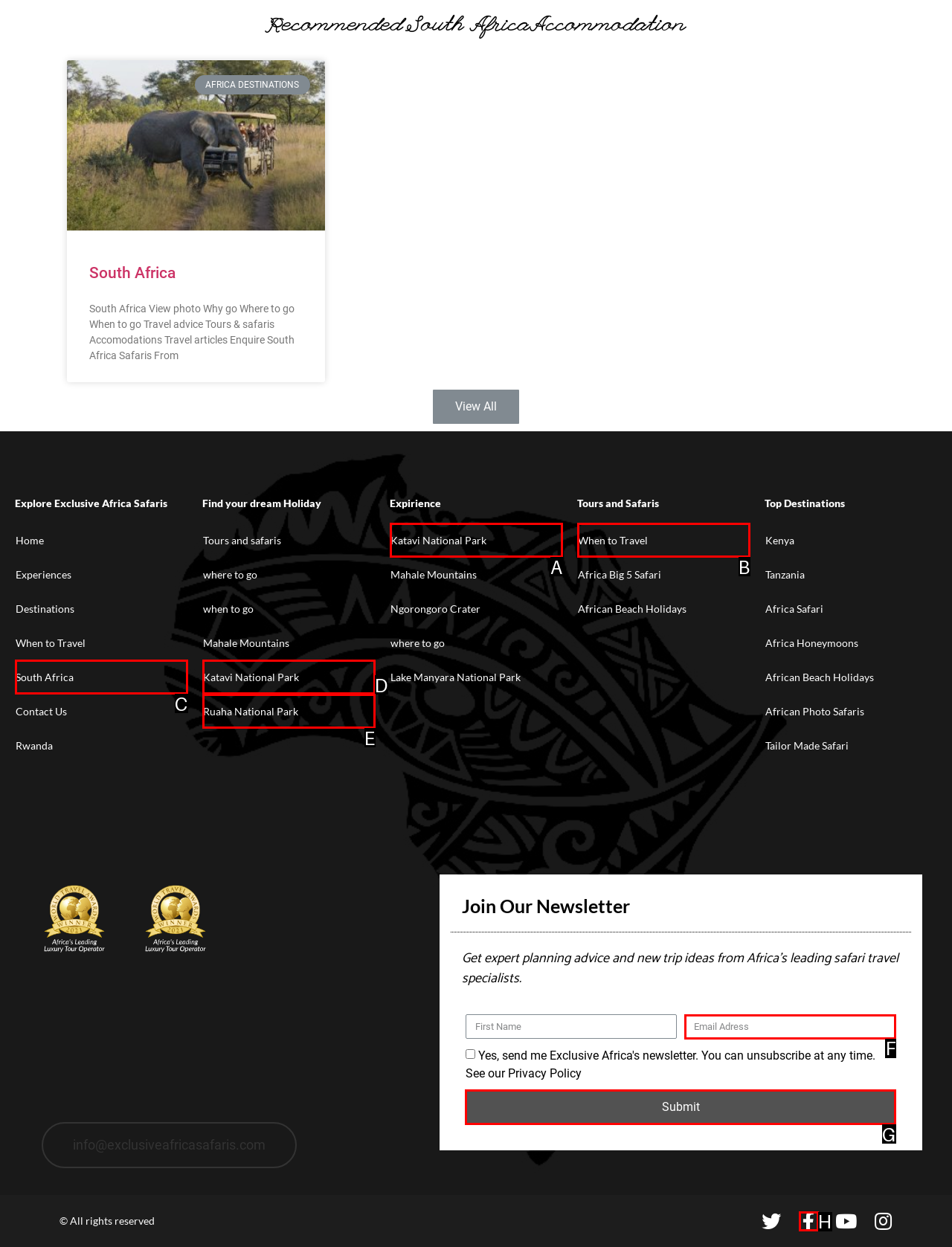Determine which option should be clicked to carry out this task: Click on 'Submit' button
State the letter of the correct choice from the provided options.

G